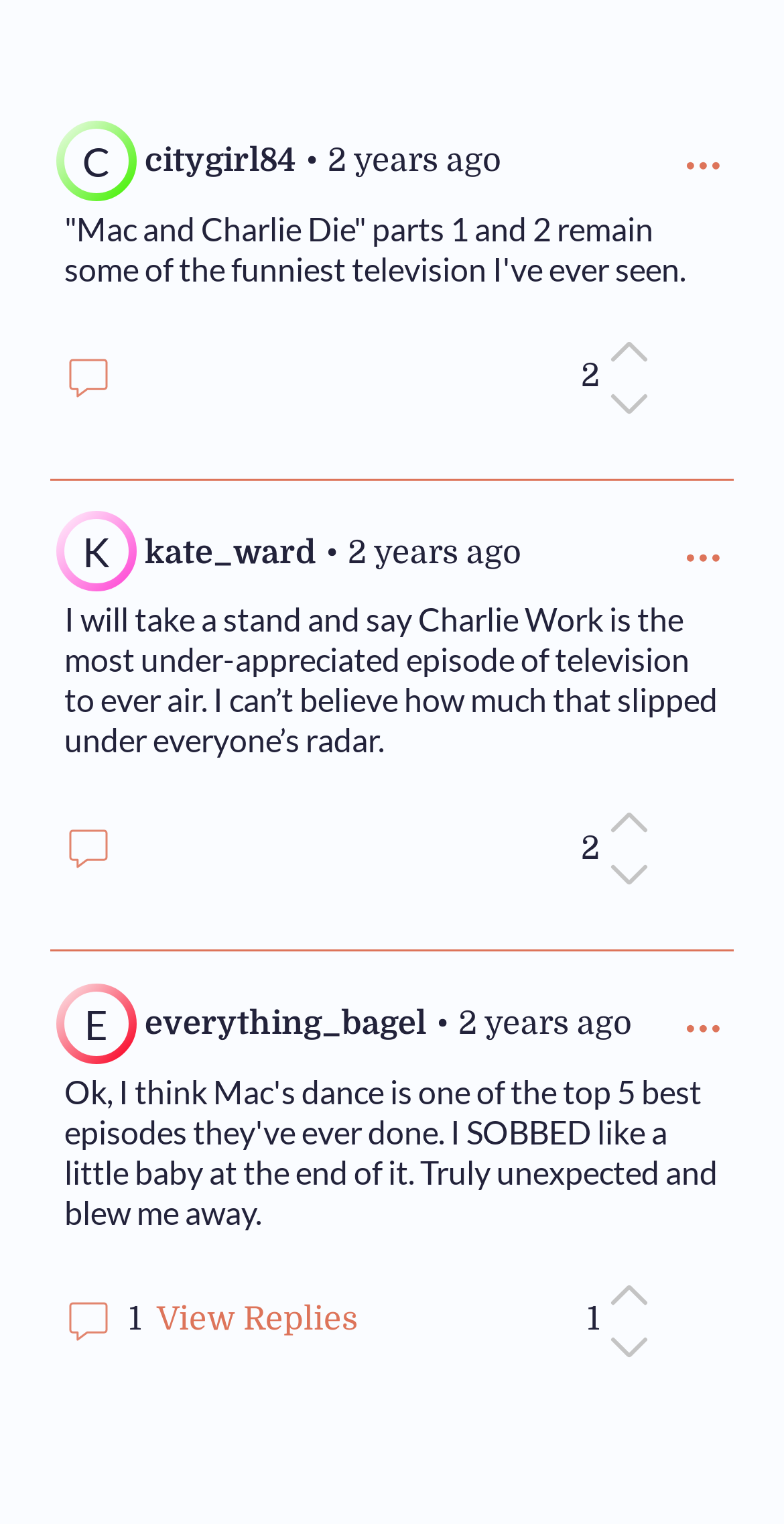Analyze the image and answer the question with as much detail as possible: 
How many comments are there?

I counted the number of 'Comment Body' links, which are 3, indicating that there are 3 comments on this webpage.